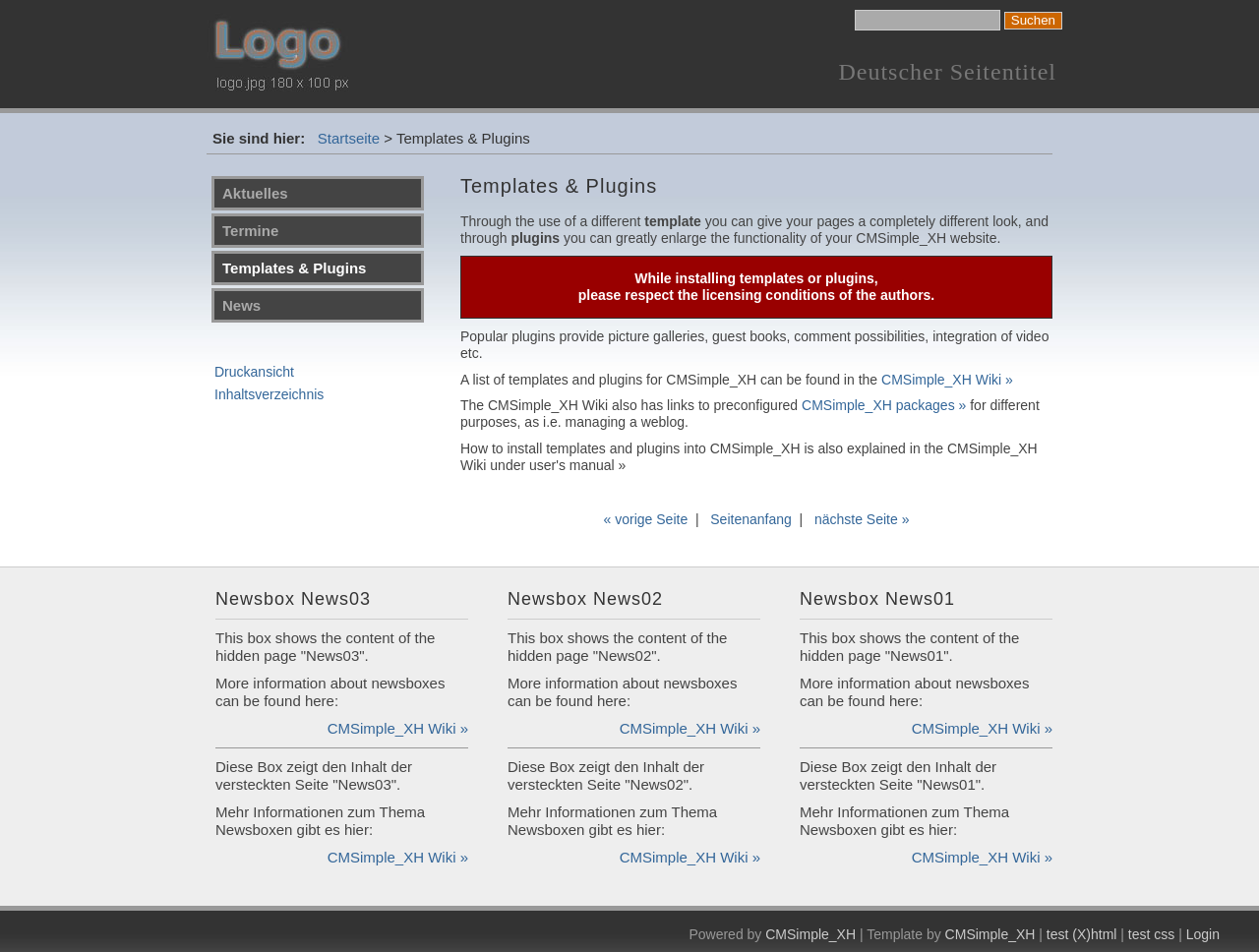What is the function of the 'Suchen' button?
Refer to the image and give a detailed answer to the question.

The 'Suchen' button, located at the top right corner of the webpage, is likely a search button that allows users to search for content on the website.